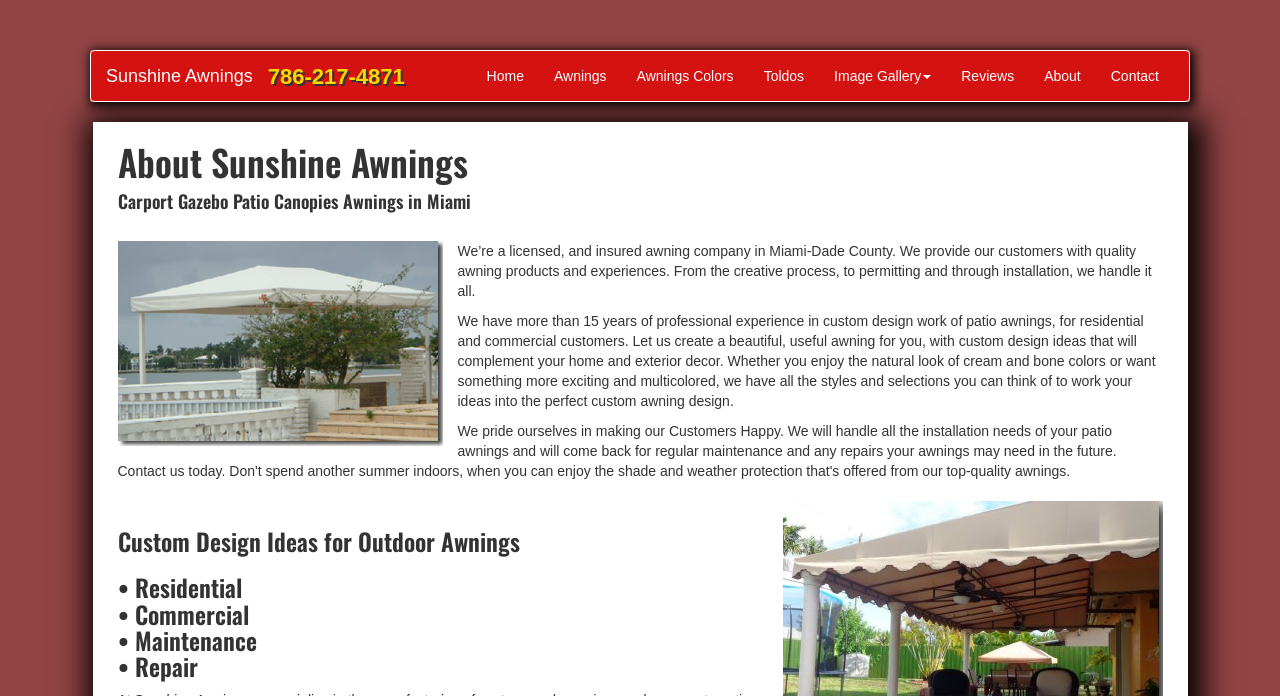Provide the bounding box for the UI element matching this description: "Cookie Information".

None